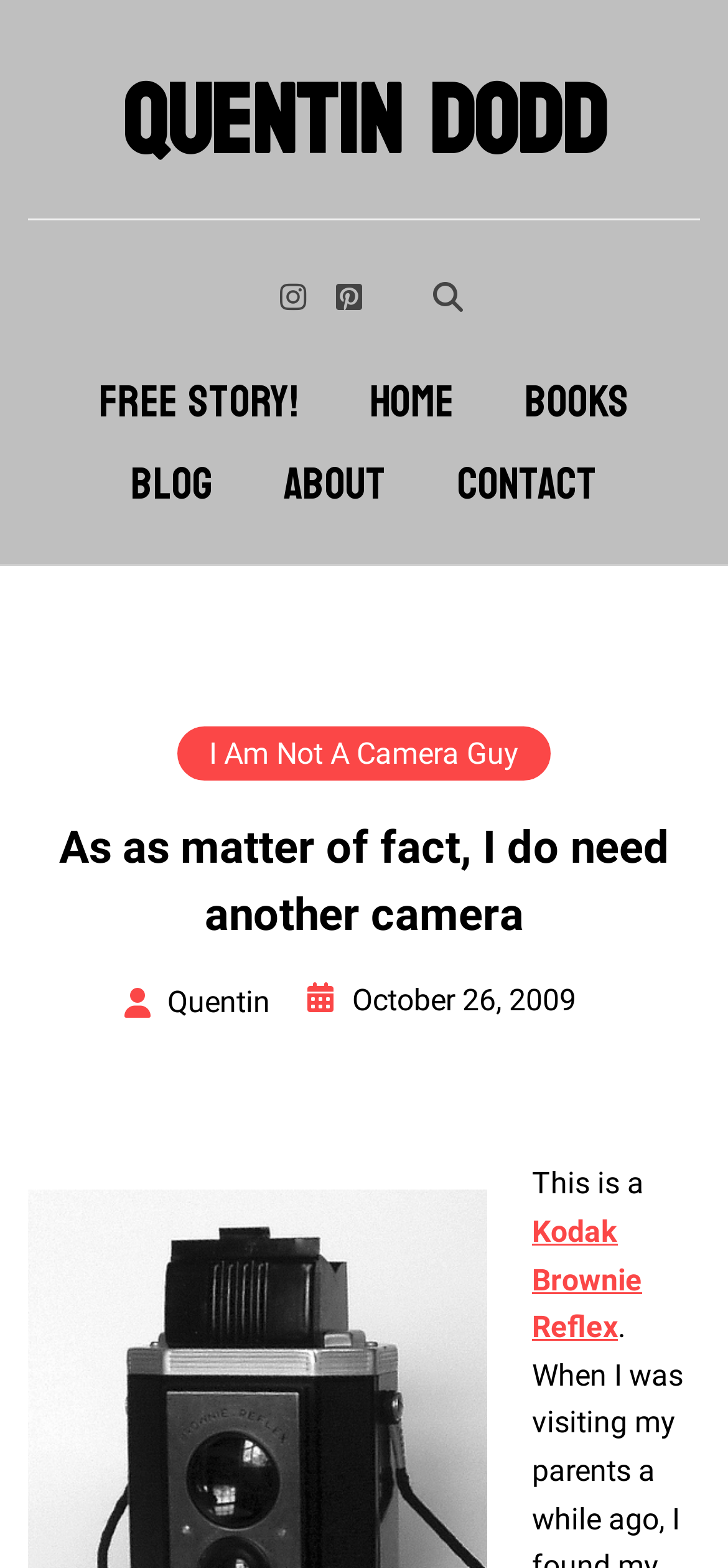What is the name of the author?
Using the details shown in the screenshot, provide a comprehensive answer to the question.

The name of the author can be found in the heading element 'QUENTIN DODD' at the top of the webpage, which is also a link.